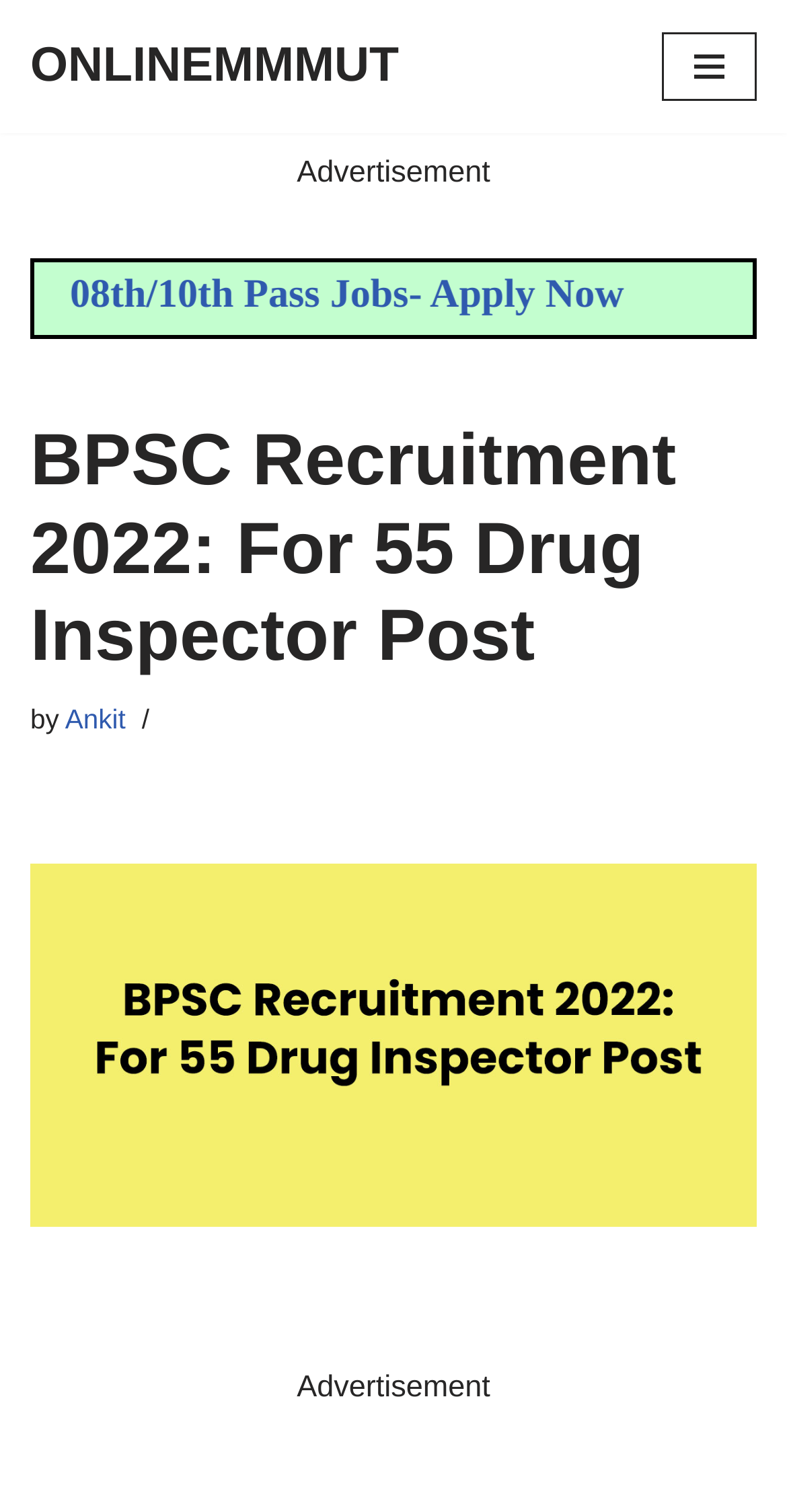Offer a detailed account of what is visible on the webpage.

The webpage is about BPSC Recruitment 2022 for 55 Drug Inspector Posts. At the top-left corner, there is a "Skip to content" link. Next to it, there is a link to "ONLINEMMMUT". On the top-right corner, there is a "Navigation Menu" button that is not expanded by default. 

When the navigation menu is expanded, it reveals several options. The first option is a static text "Advertisement". Below it, there is a link to "08th/10th Pass Jobs- Apply Now". The main heading "BPSC Recruitment 2022: For 55 Drug Inspector Post" is located below the navigation menu. 

Following the main heading, there is a text "by" and a link to the author "Ankit". At the bottom of the page, there is another static text "Advertisement".